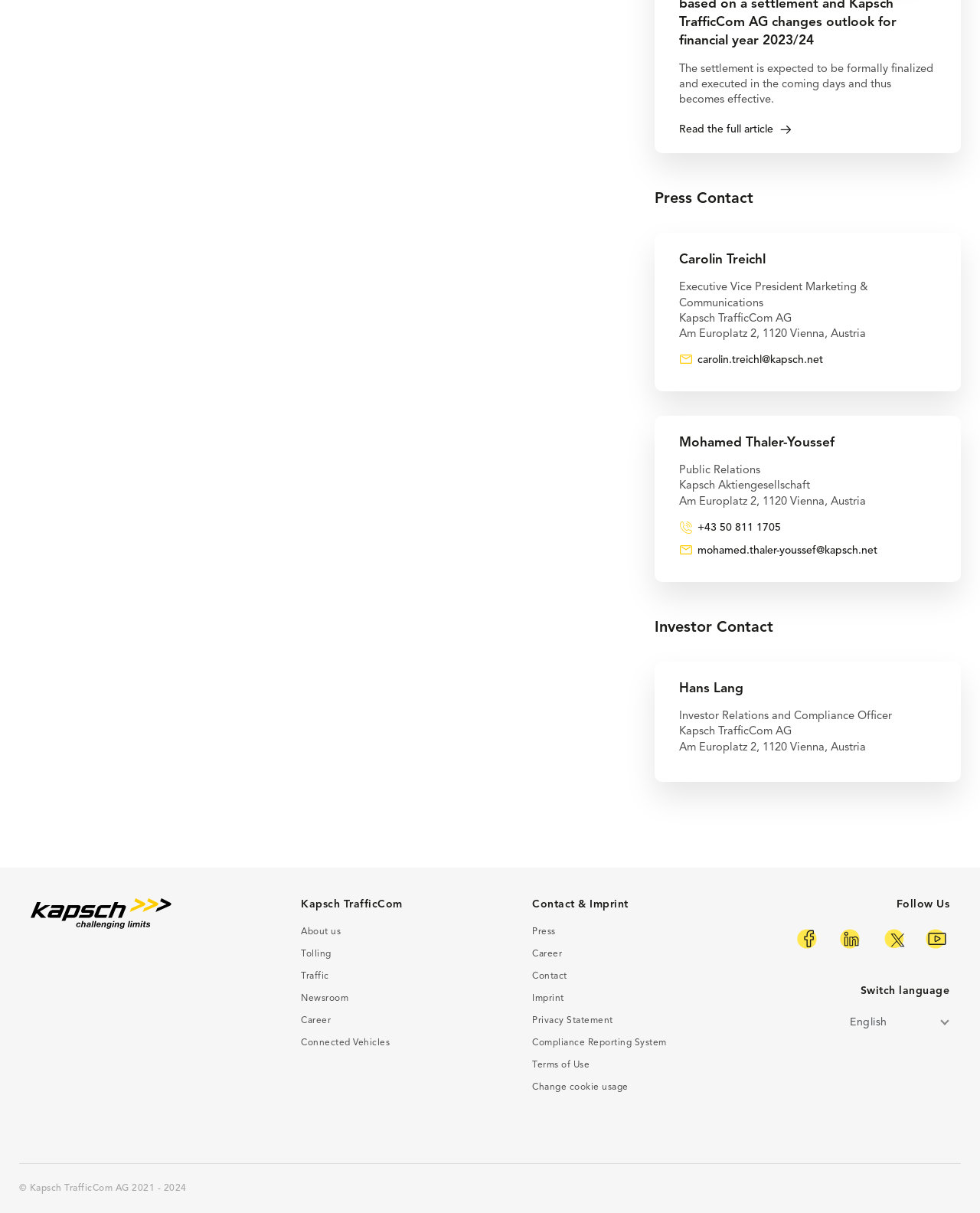Reply to the question below using a single word or brief phrase:
What is the link to the full article?

Read the full article